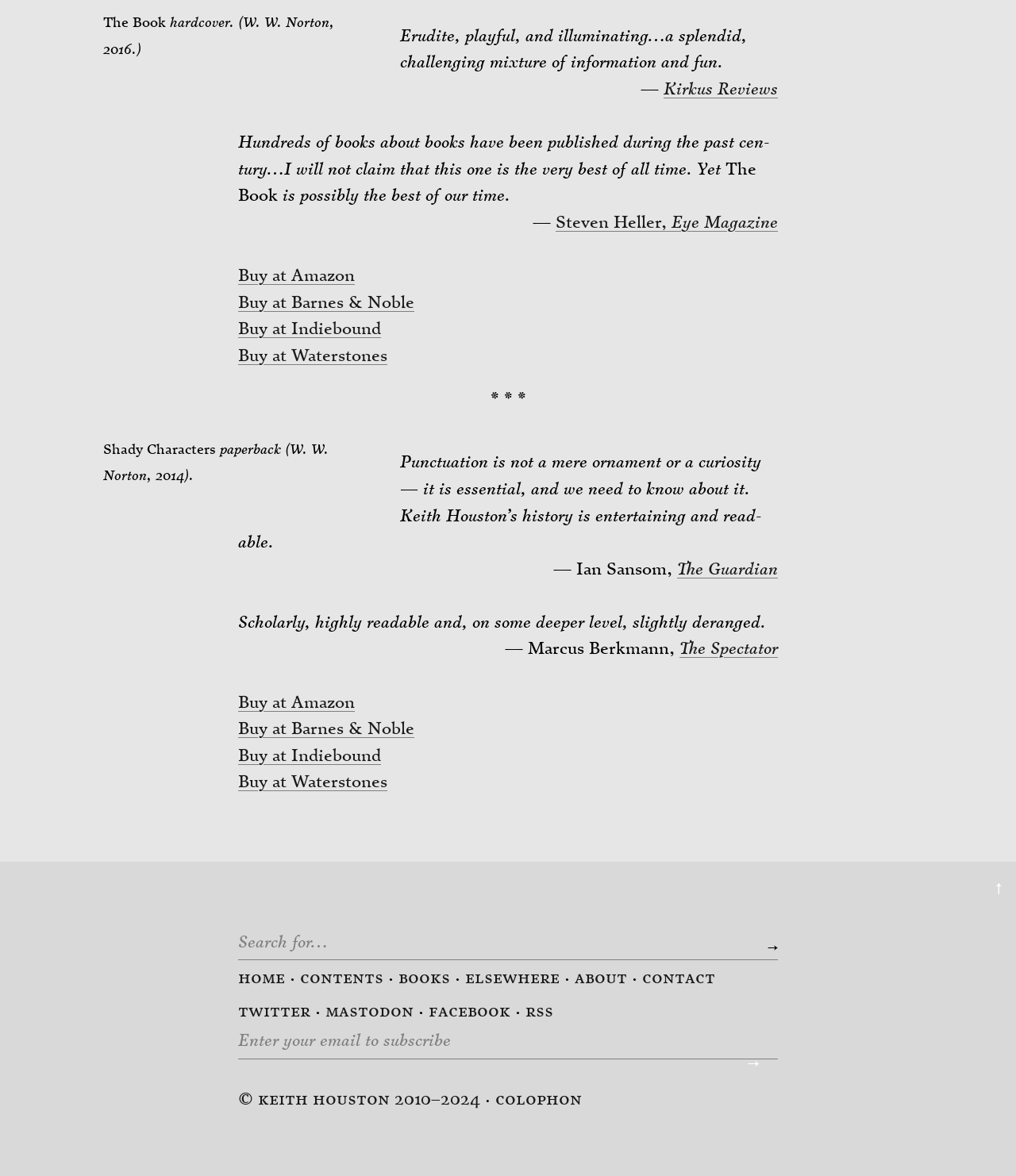What is the purpose of the search box? From the image, respond with a single word or brief phrase.

To search for something